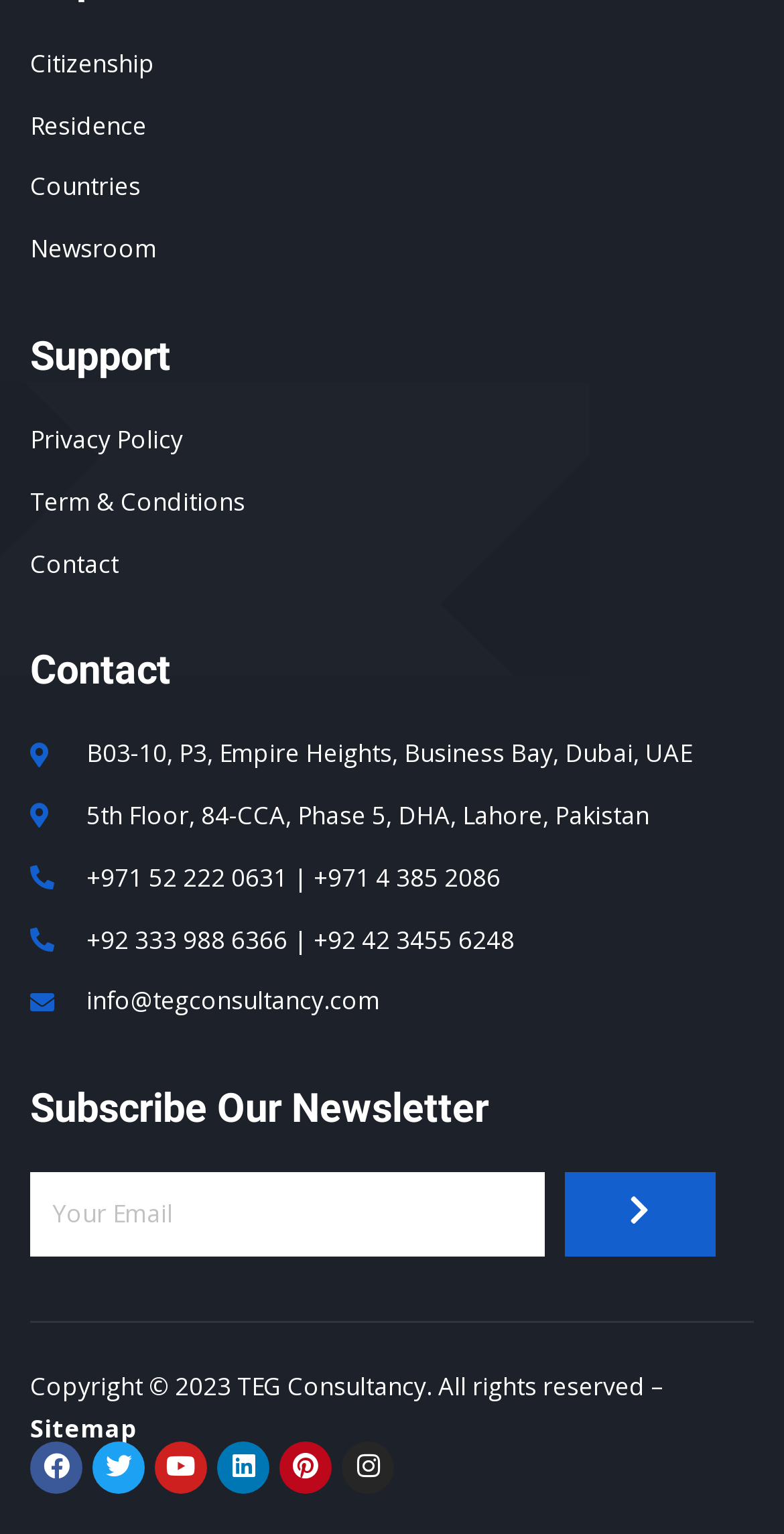Identify the bounding box coordinates for the element you need to click to achieve the following task: "Click on Contact". The coordinates must be four float values ranging from 0 to 1, formatted as [left, top, right, bottom].

[0.038, 0.355, 0.962, 0.382]